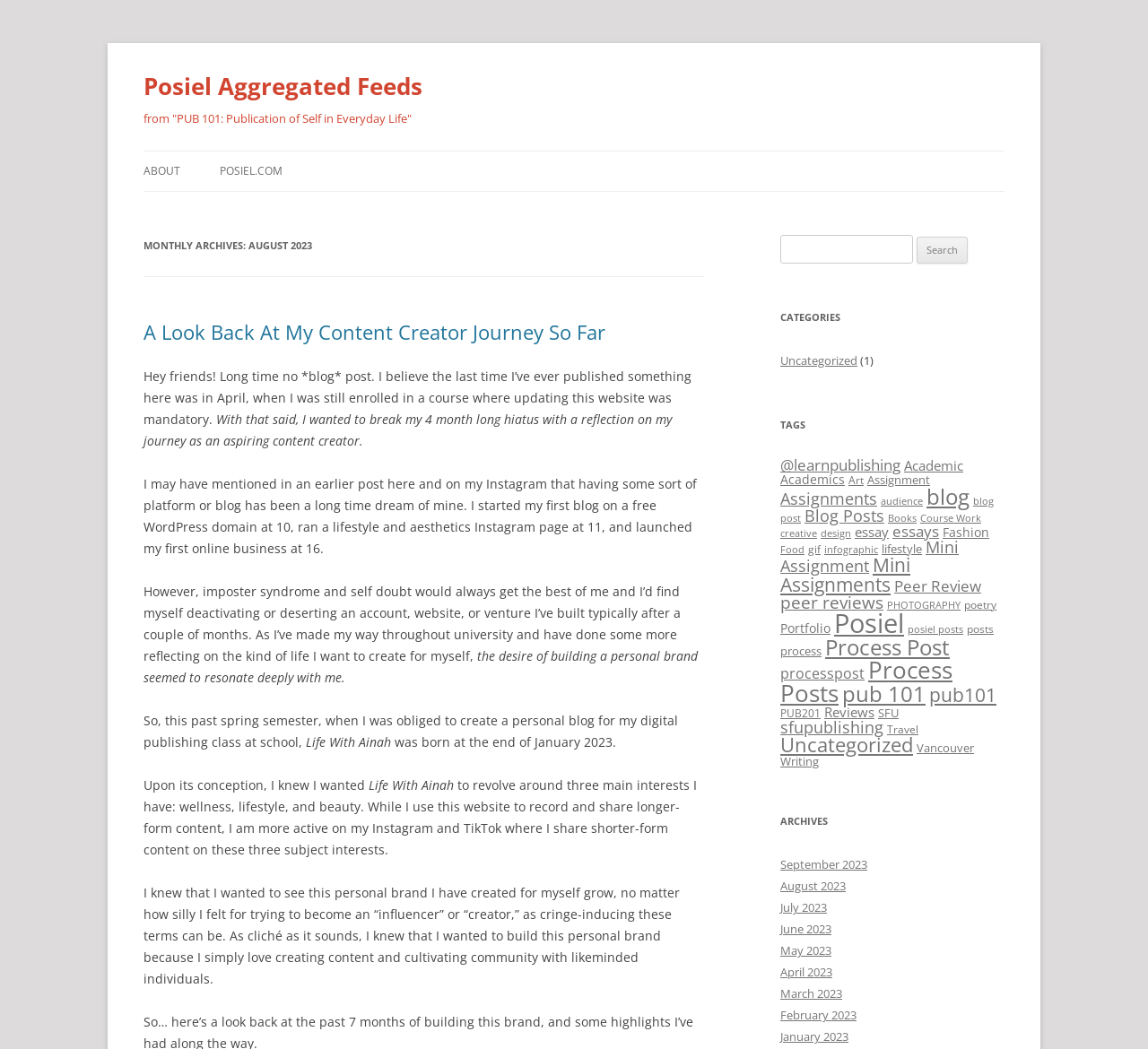Please identify the bounding box coordinates for the region that you need to click to follow this instruction: "Click on the 'POSIEL.COM' link".

[0.191, 0.144, 0.246, 0.182]